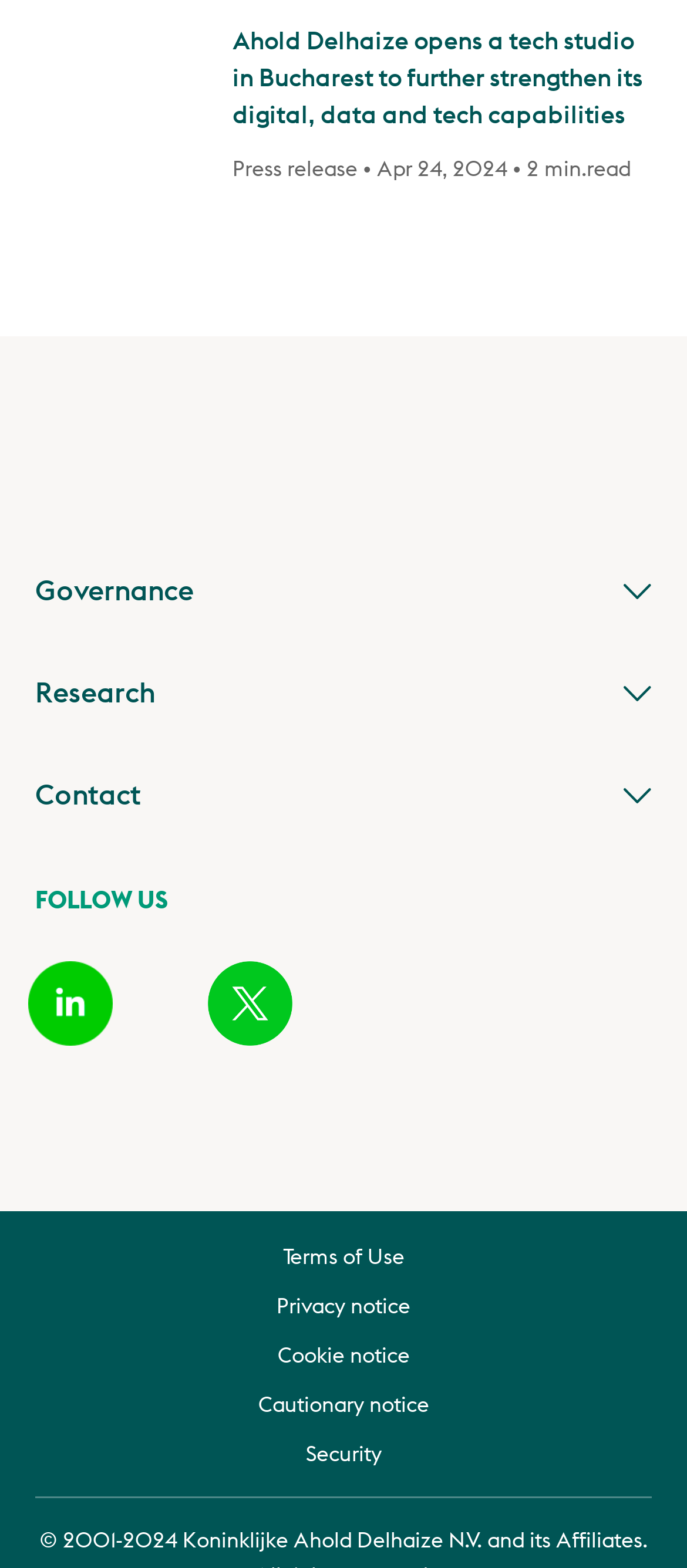What is the text above the social media links?
Examine the screenshot and reply with a single word or phrase.

FOLLOW US